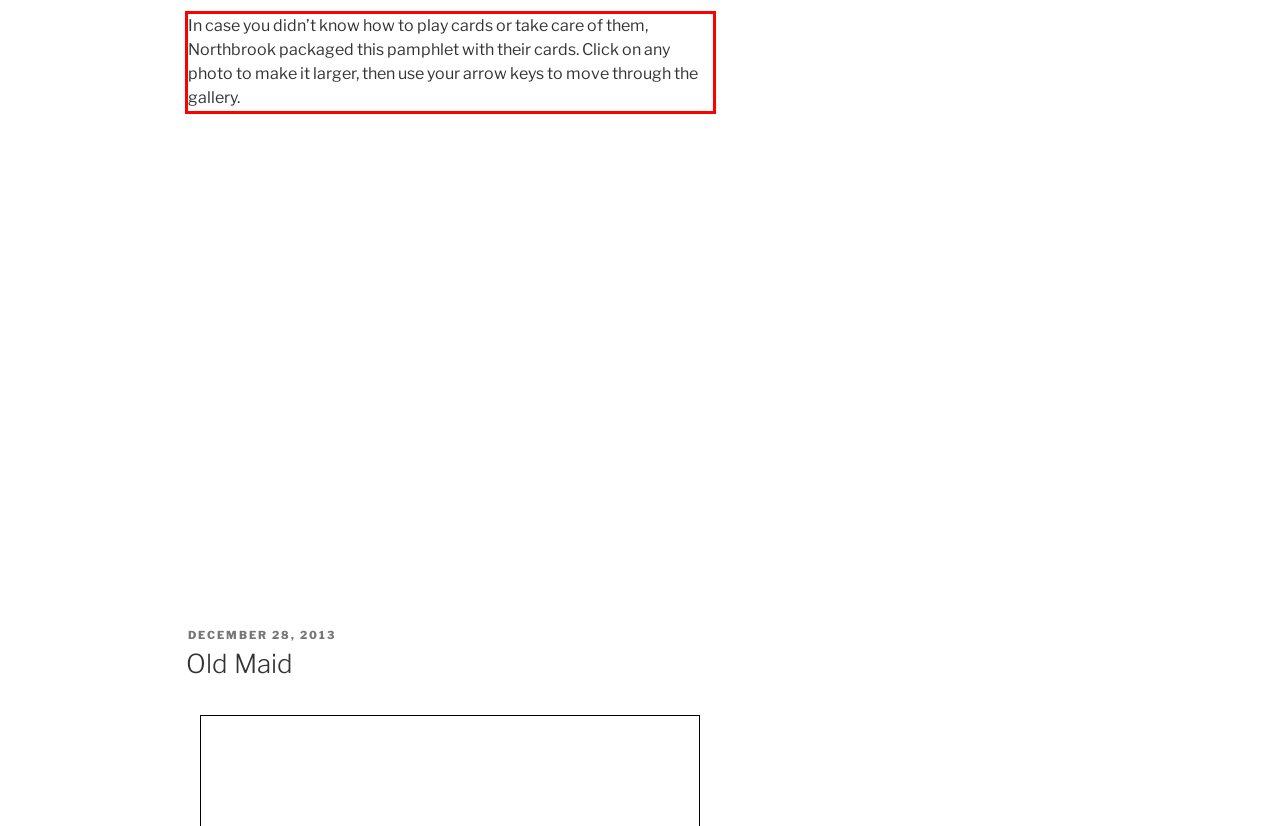Please extract the text content within the red bounding box on the webpage screenshot using OCR.

In case you didn’t know how to play cards or take care of them, Northbrook packaged this pamphlet with their cards. Click on any photo to make it larger, then use your arrow keys to move through the gallery.